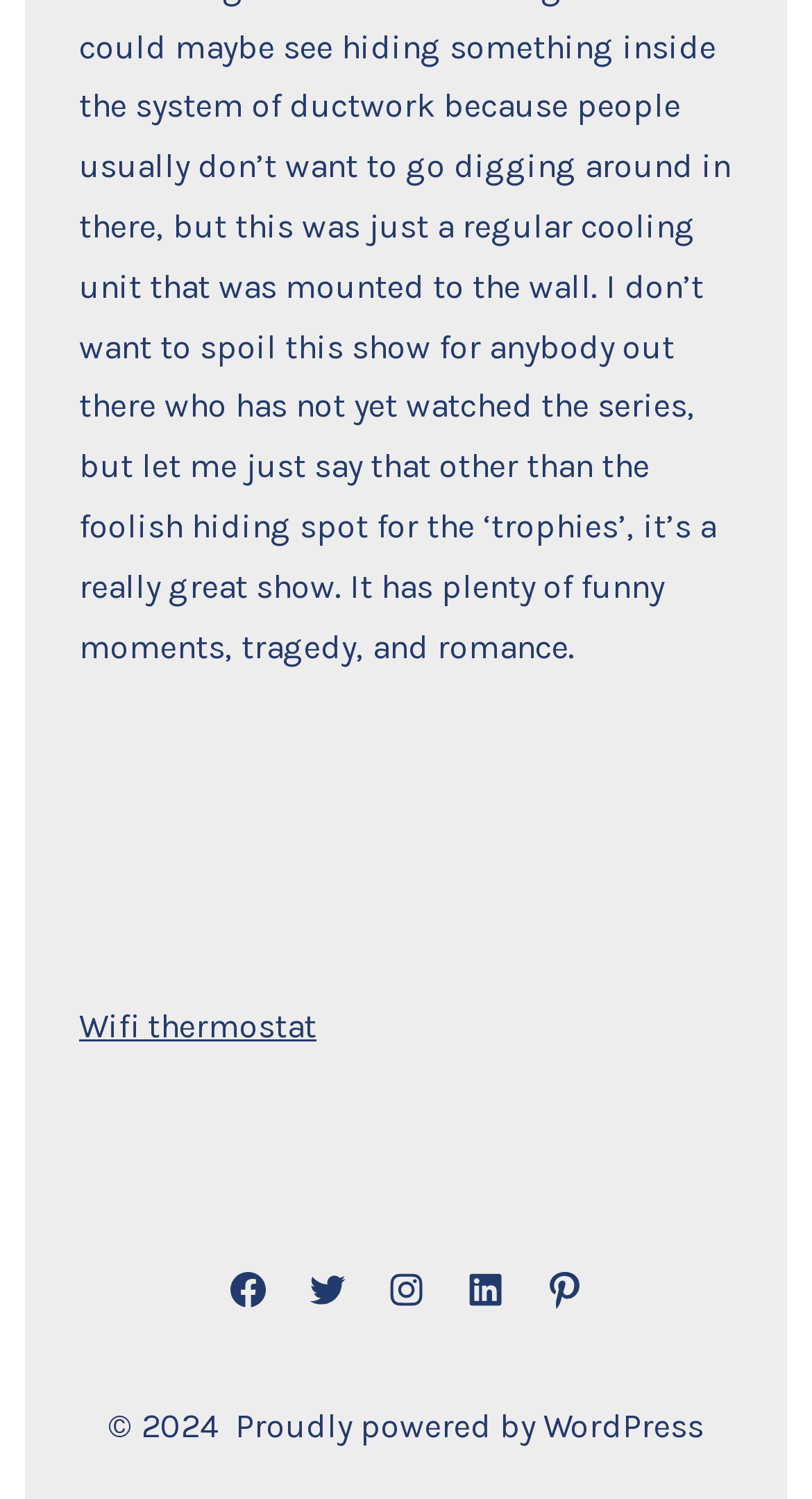What is the platform powering the website?
Please provide a single word or phrase in response based on the screenshot.

WordPress